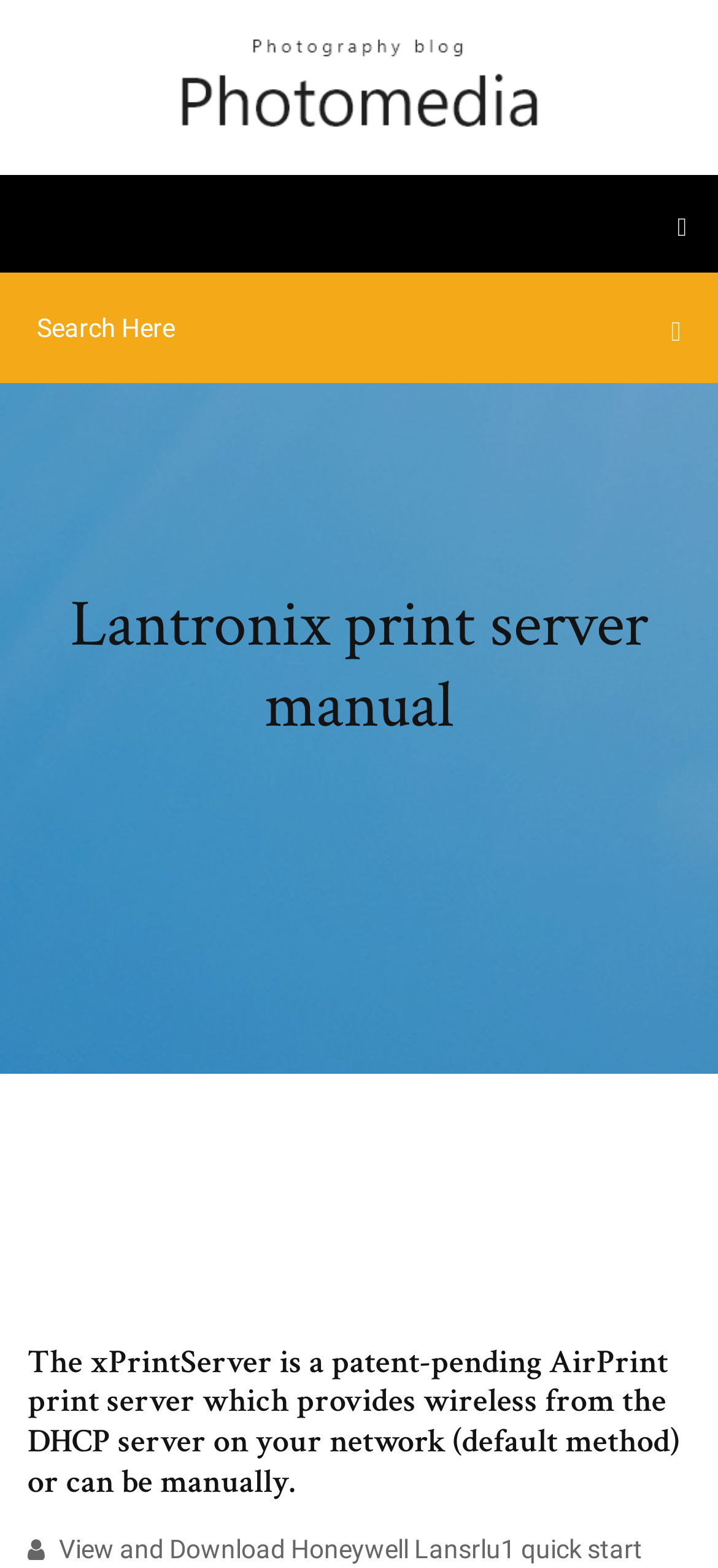Extract the bounding box coordinates for the described element: "alt="bestdocshmxae.netlify.app"". The coordinates should be represented as four float numbers between 0 and 1: [left, top, right, bottom].

[0.244, 0.043, 0.756, 0.066]